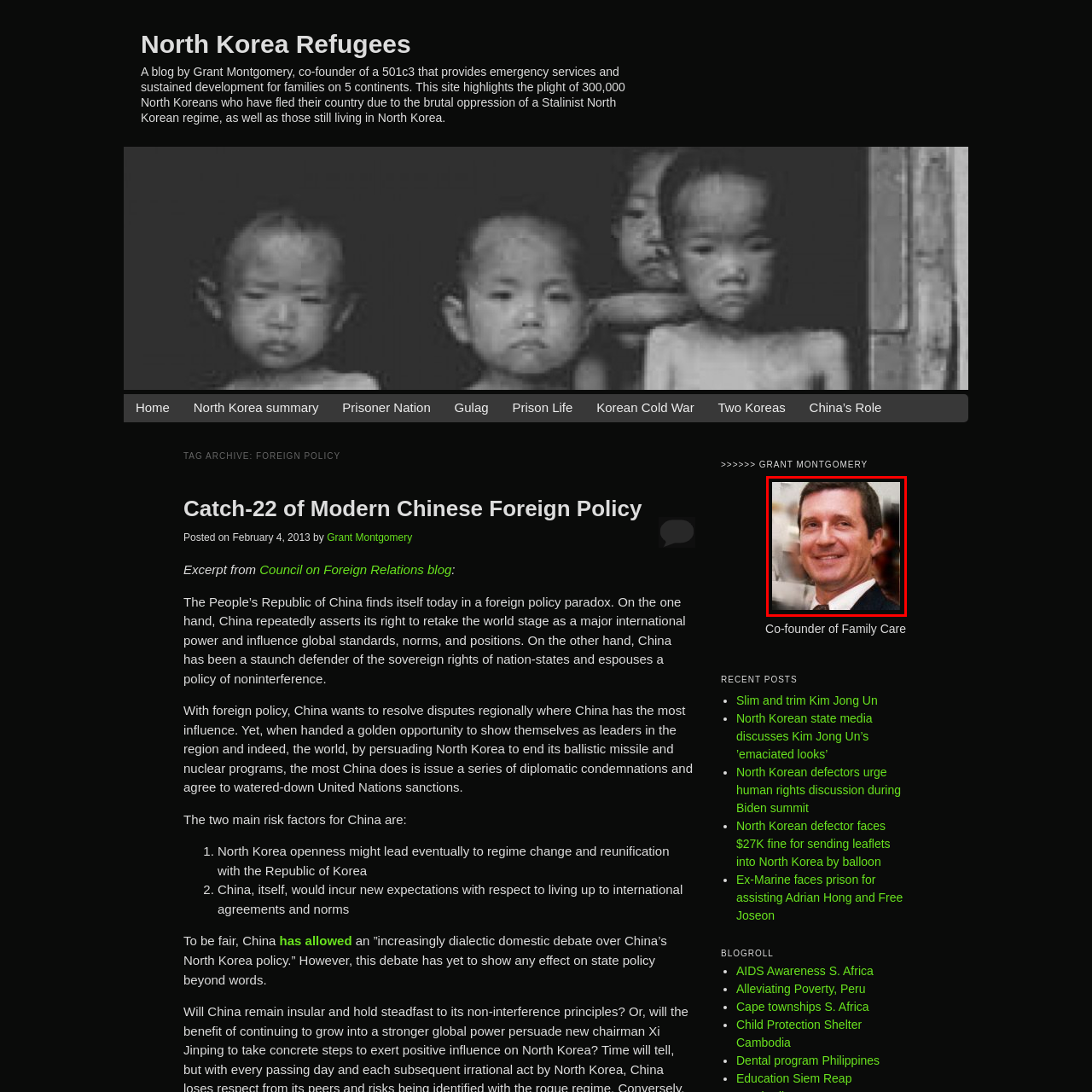What is Grant Montgomery's organization focused on?
Review the content shown inside the red bounding box in the image and offer a detailed answer to the question, supported by the visual evidence.

According to the caption, Grant Montgomery is the co-founder of a nonprofit organization that is focused on providing emergency services and sustainable development to families across five continents, which indicates that his organization is focused on these two areas.